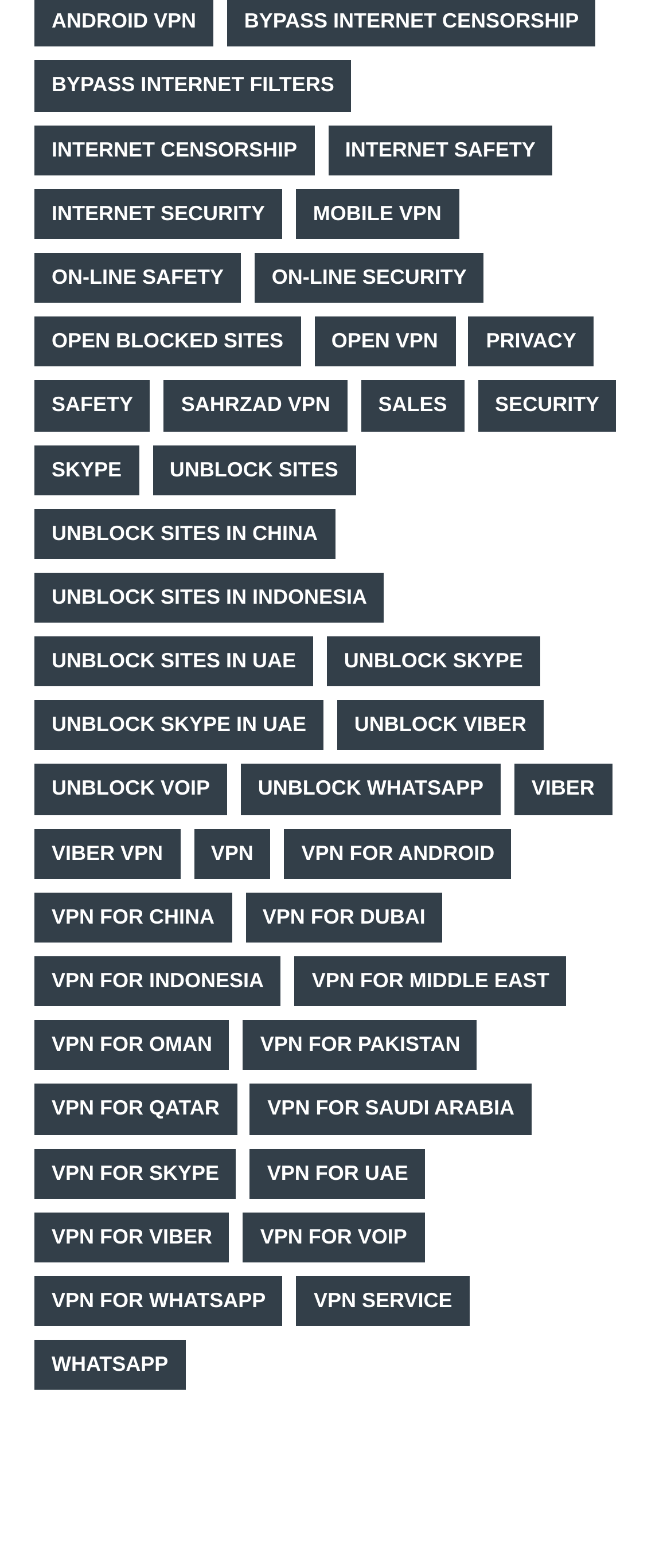Locate the bounding box coordinates of the clickable region necessary to complete the following instruction: "Check out 'VPN SERVICE'". Provide the coordinates in the format of four float numbers between 0 and 1, i.e., [left, top, right, bottom].

[0.442, 0.814, 0.7, 0.846]